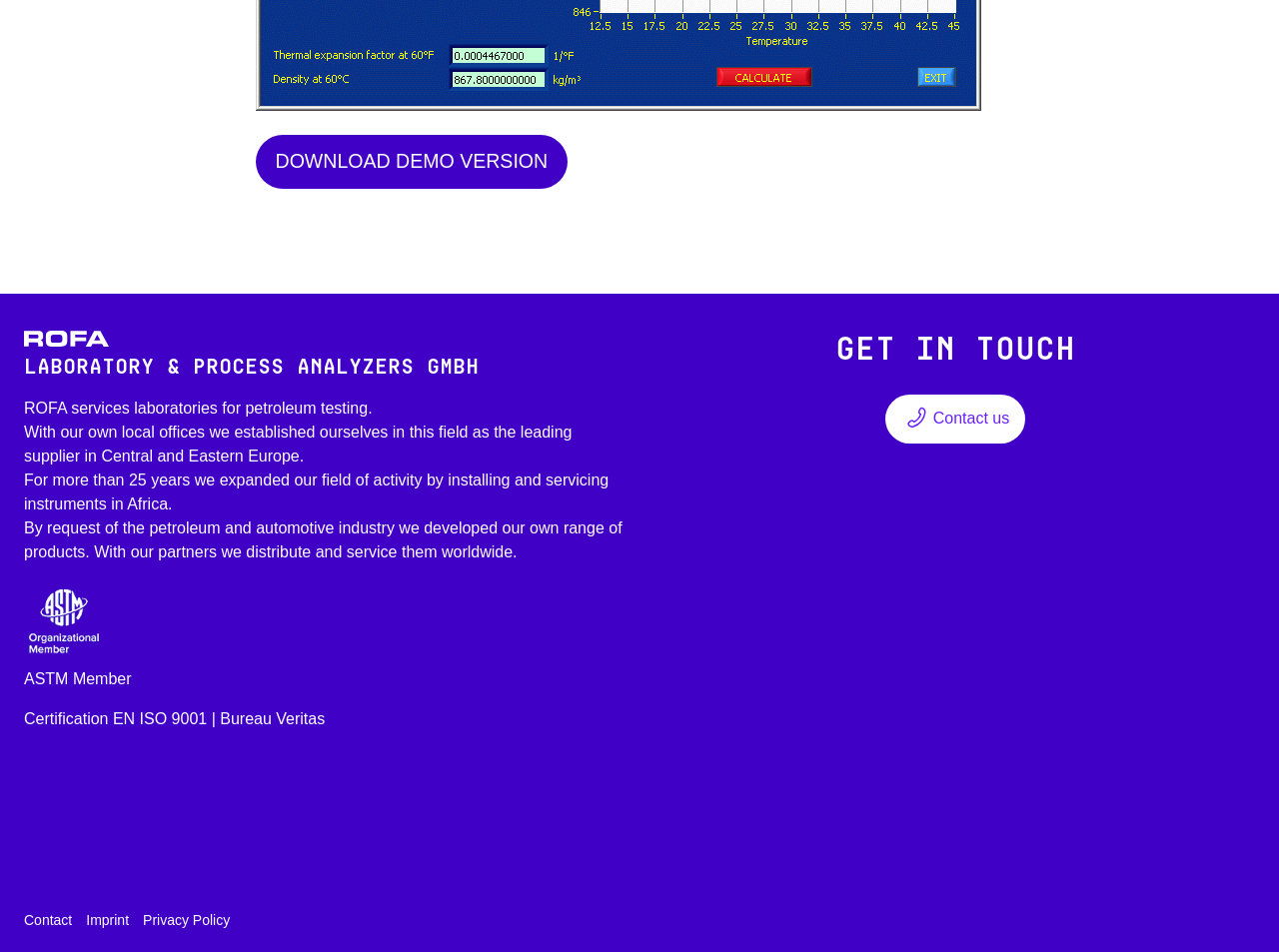What is the company name?
Using the image provided, answer with just one word or phrase.

ROFA